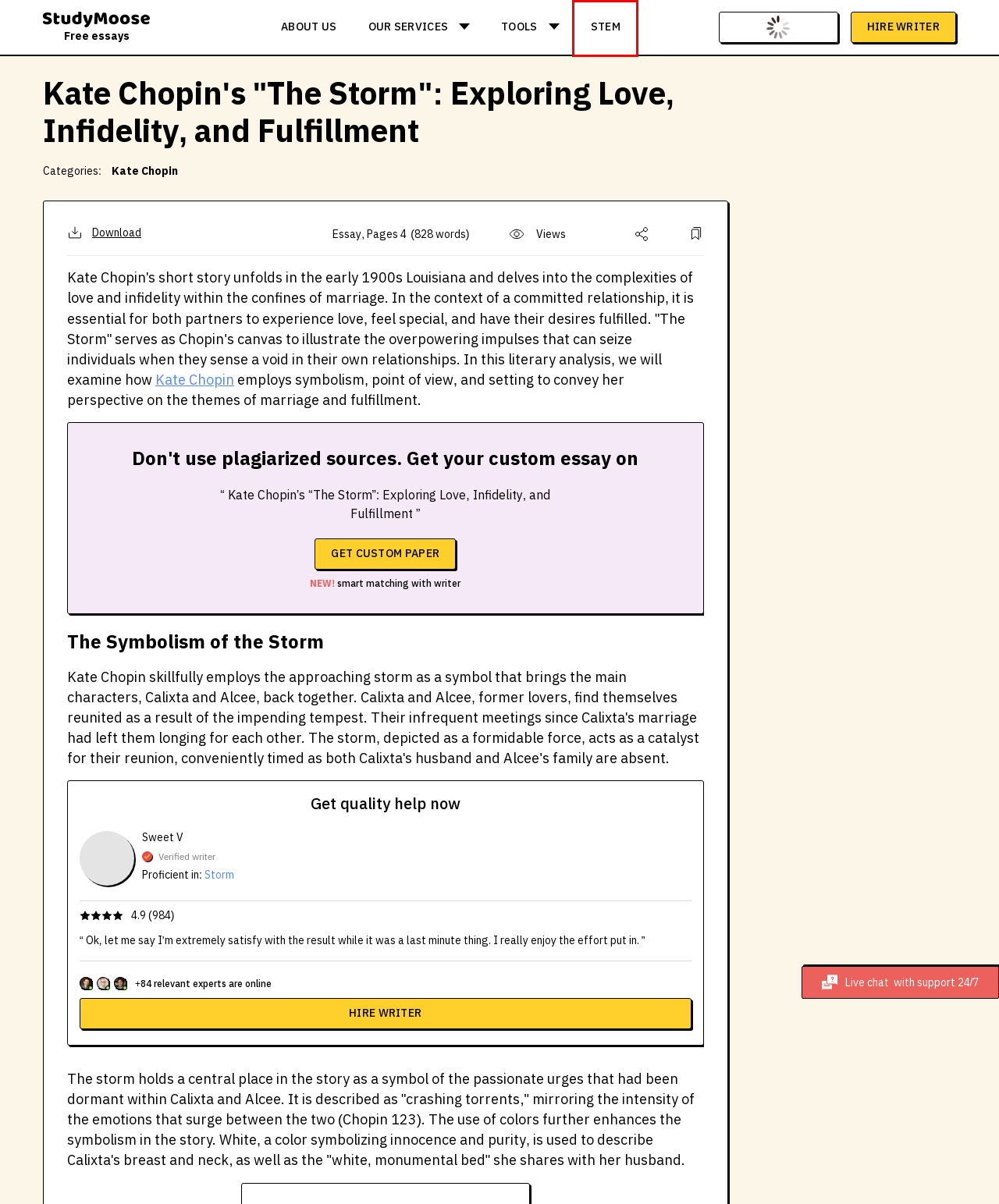You are presented with a screenshot of a webpage that includes a red bounding box around an element. Determine which webpage description best matches the page that results from clicking the element within the red bounding box. Here are the candidates:
A. Kate Chopin Response Question Help Free Essay Example
B. Explore Free Scholarship Essay Examples: Topics, Outlines, Samples
C. EssaysStudymoose ChatBot
D. Free Essay Samples, Examples & Research Papers for College Students - StudyMoose
E. Kate Chopin Free Essays Examples & Find Books by Kate Chopin
F. Free Storm Essay Examples and Topic Ideas | Studymoose.com
G. About us - StudyMoose
H. STEM Papers Hub: Free In-Depth Solutions - StudyMoose

H